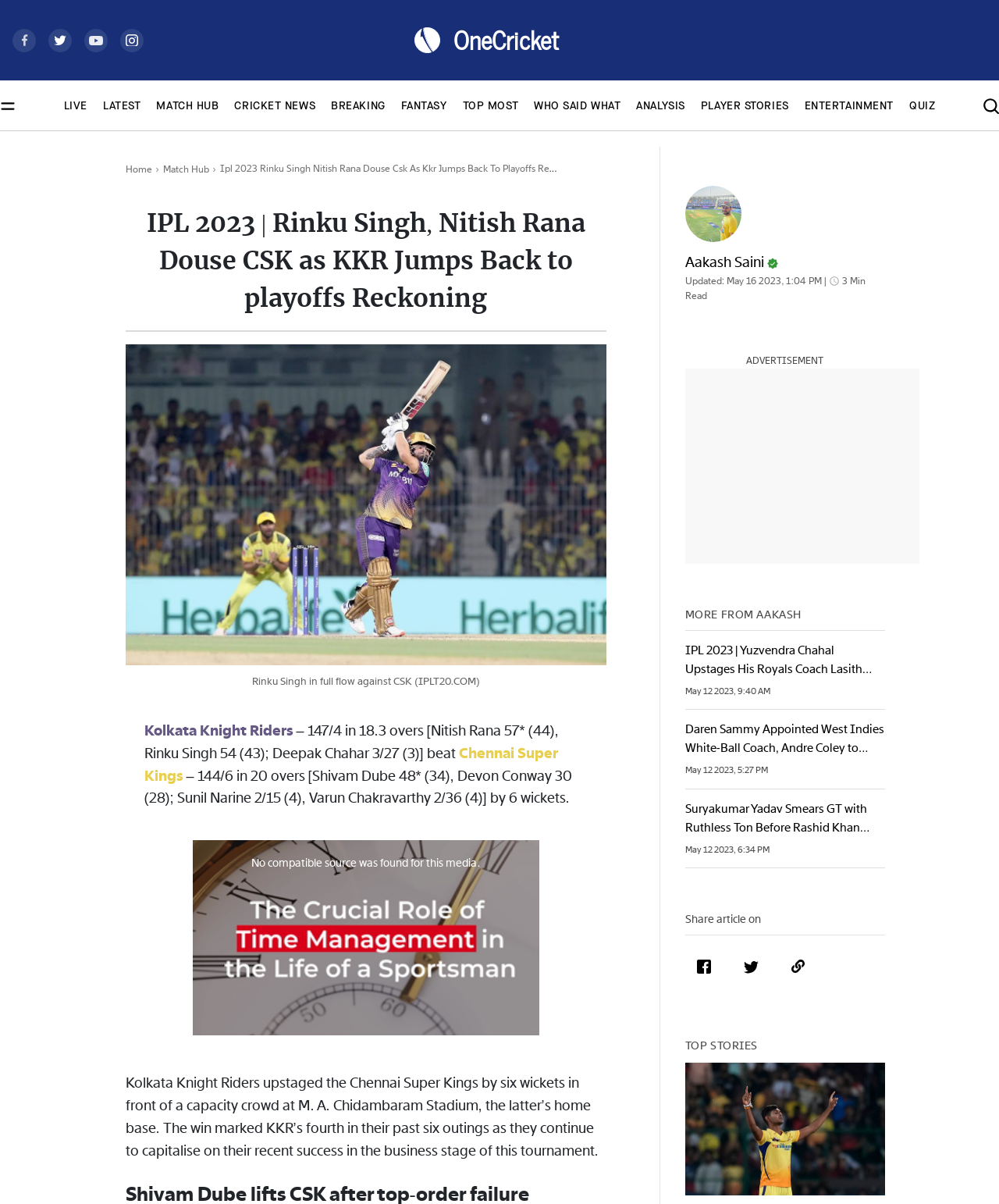Extract the bounding box coordinates of the UI element described by: "MATCH HUB". The coordinates should include four float numbers ranging from 0 to 1, e.g., [left, top, right, bottom].

[0.157, 0.082, 0.219, 0.094]